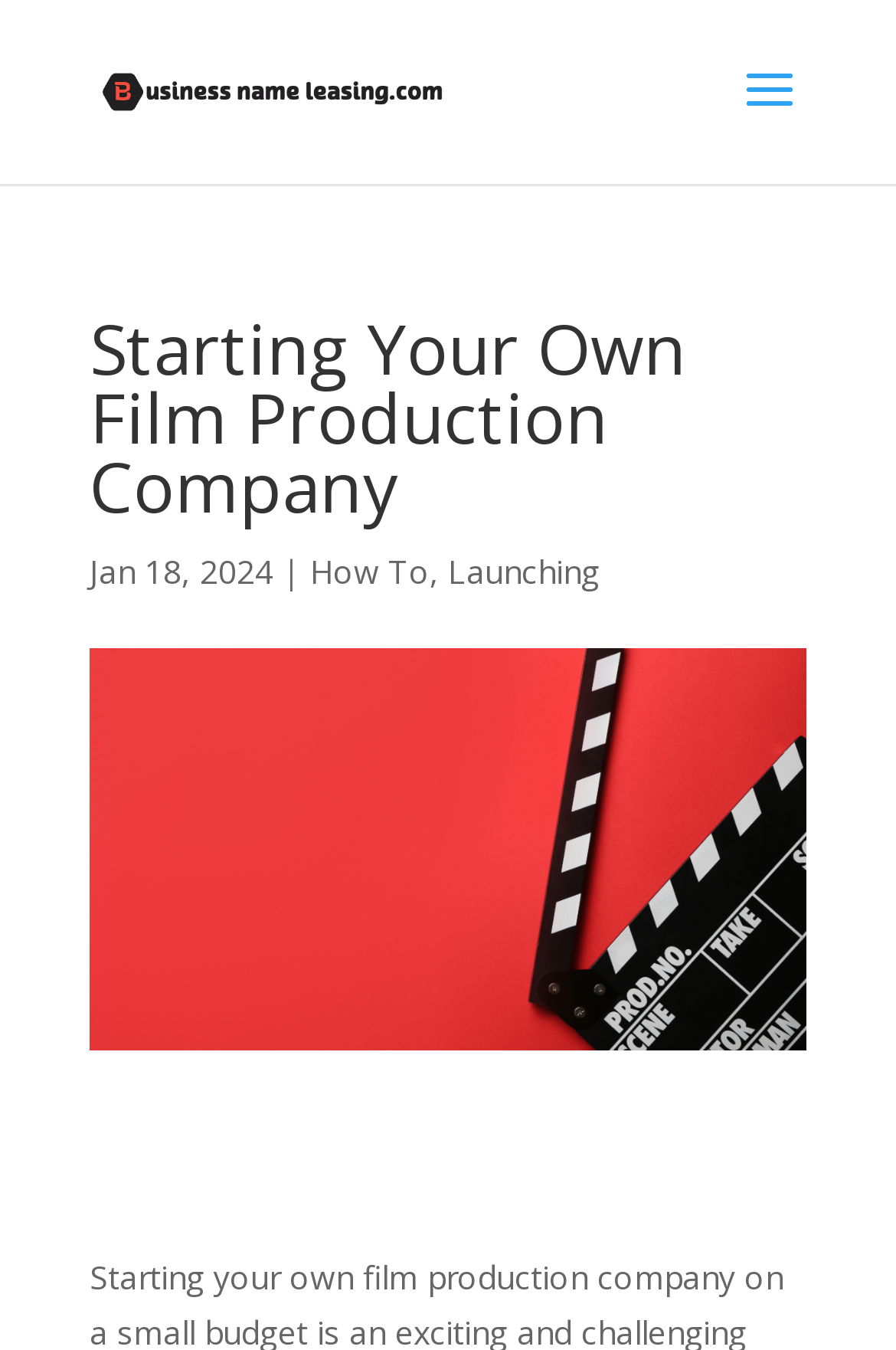How many links are there in the top section?
Provide a thorough and detailed answer to the question.

I counted the number of link elements in the top section of the webpage, which includes 'Business Name Leasing', 'How To', and 'Launching', and found that there are 4 links in total.